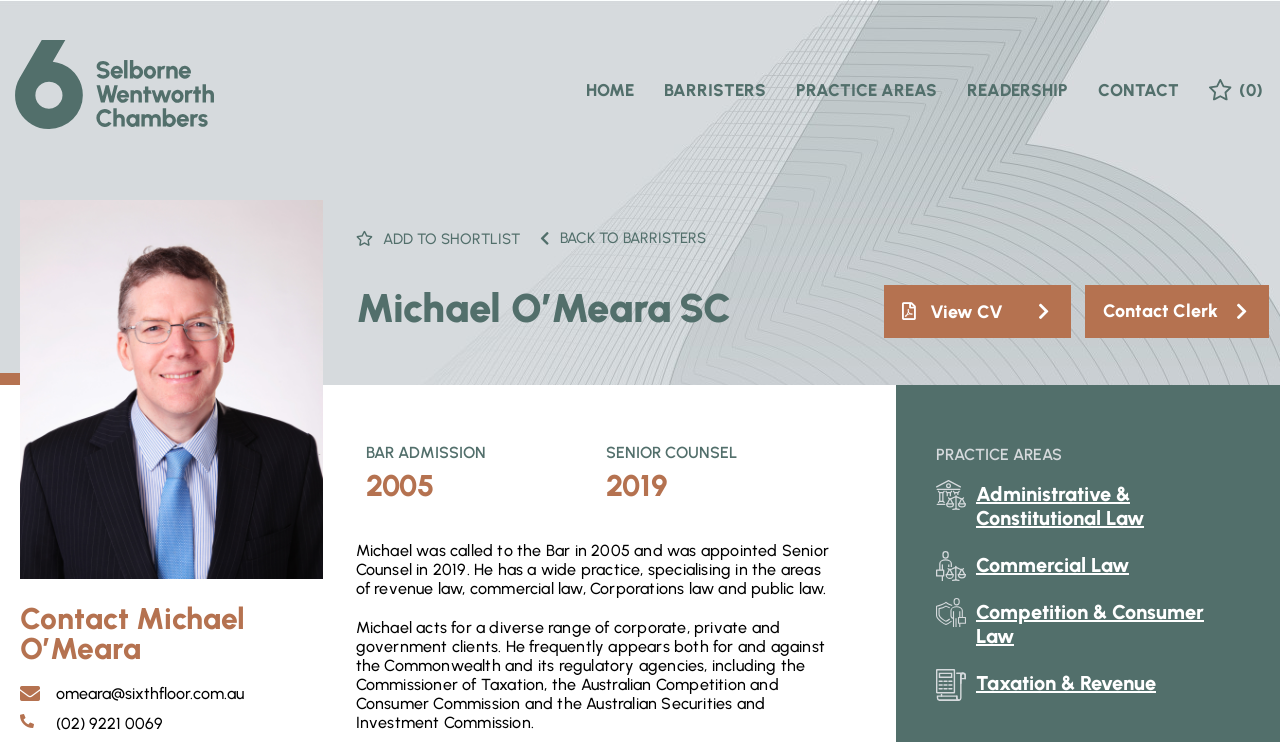Find the bounding box coordinates of the element's region that should be clicked in order to follow the given instruction: "add to shortlist". The coordinates should consist of four float numbers between 0 and 1, i.e., [left, top, right, bottom].

[0.278, 0.311, 0.406, 0.335]